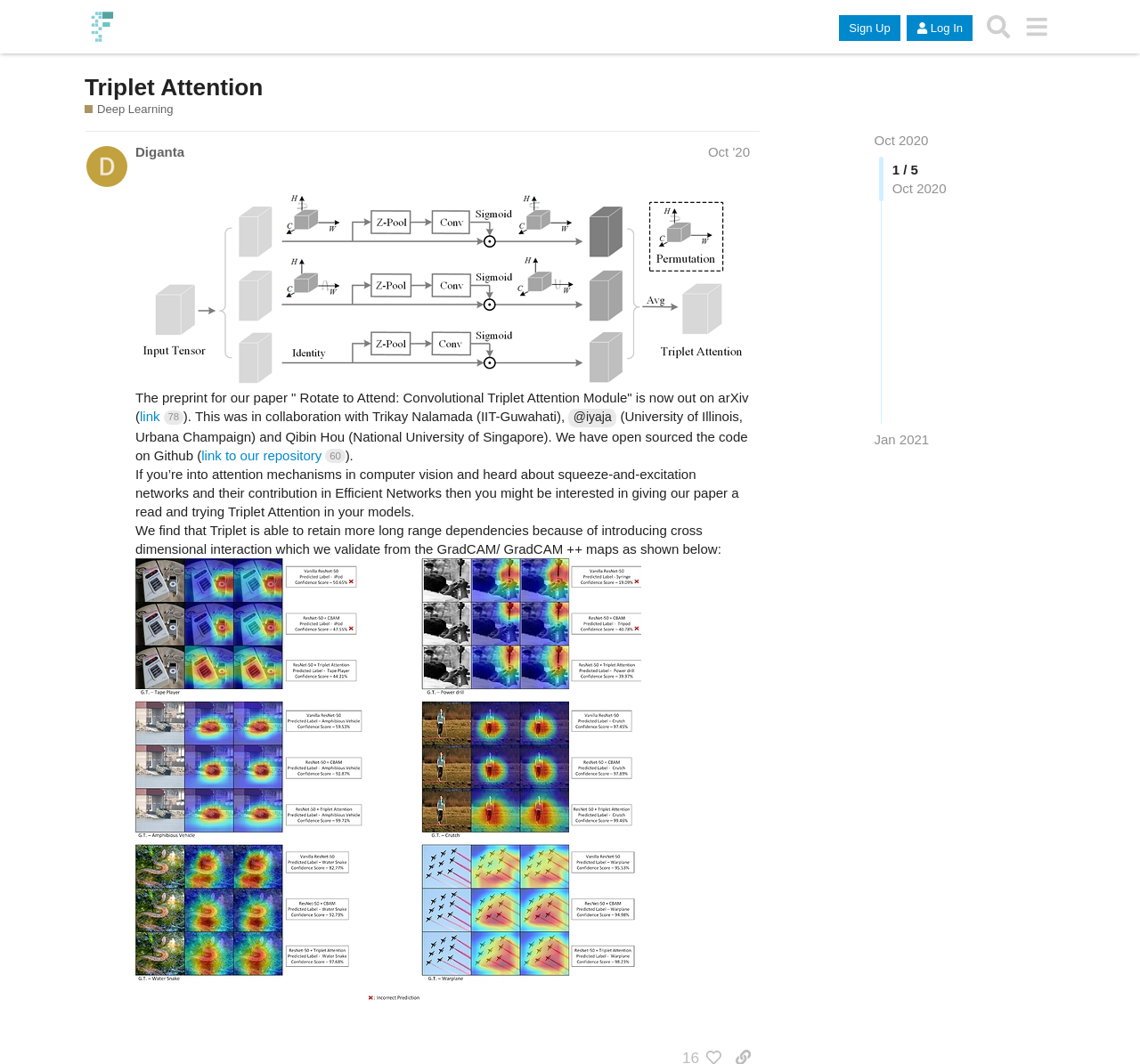Please provide a brief answer to the question using only one word or phrase: 
What is the name of the network mentioned in the text?

Squeeze-and-excitation networks